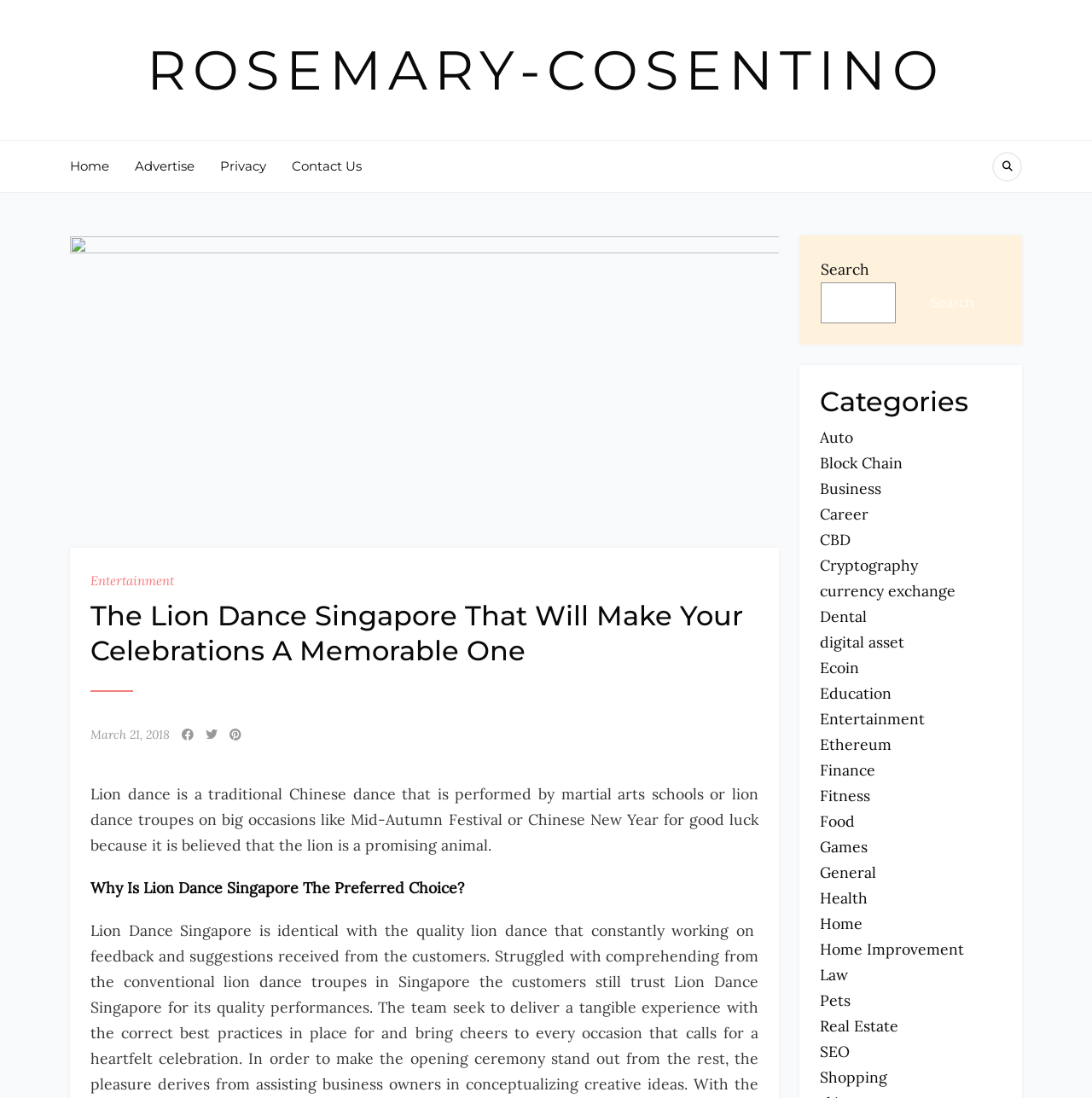Identify the main title of the webpage and generate its text content.

The Lion Dance Singapore That Will Make Your Celebrations A Memorable One